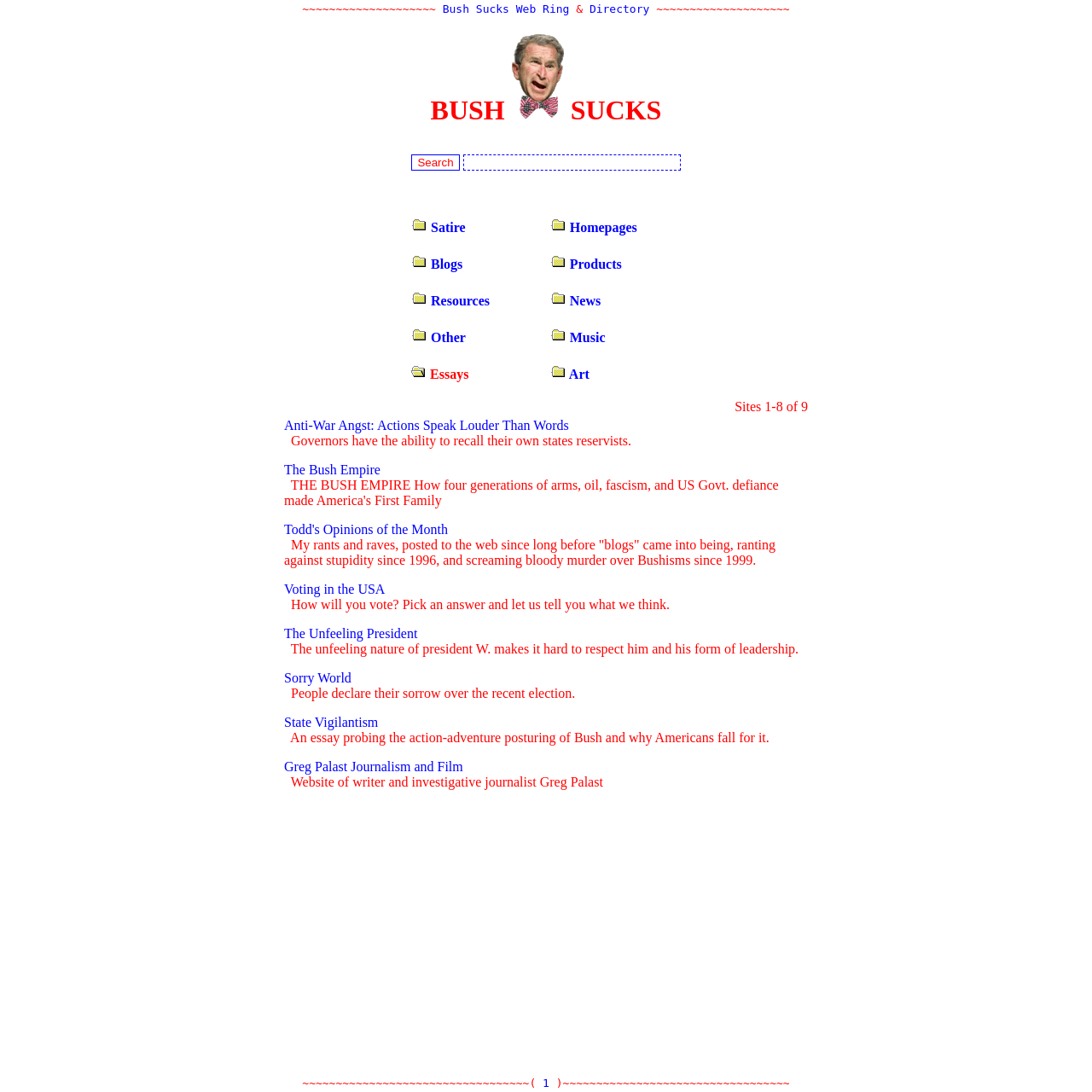How many sites are listed in the webpage?
Please respond to the question with as much detail as possible.

The webpage lists sites from 1 to 8, which can be found in the table at the bottom of the webpage.